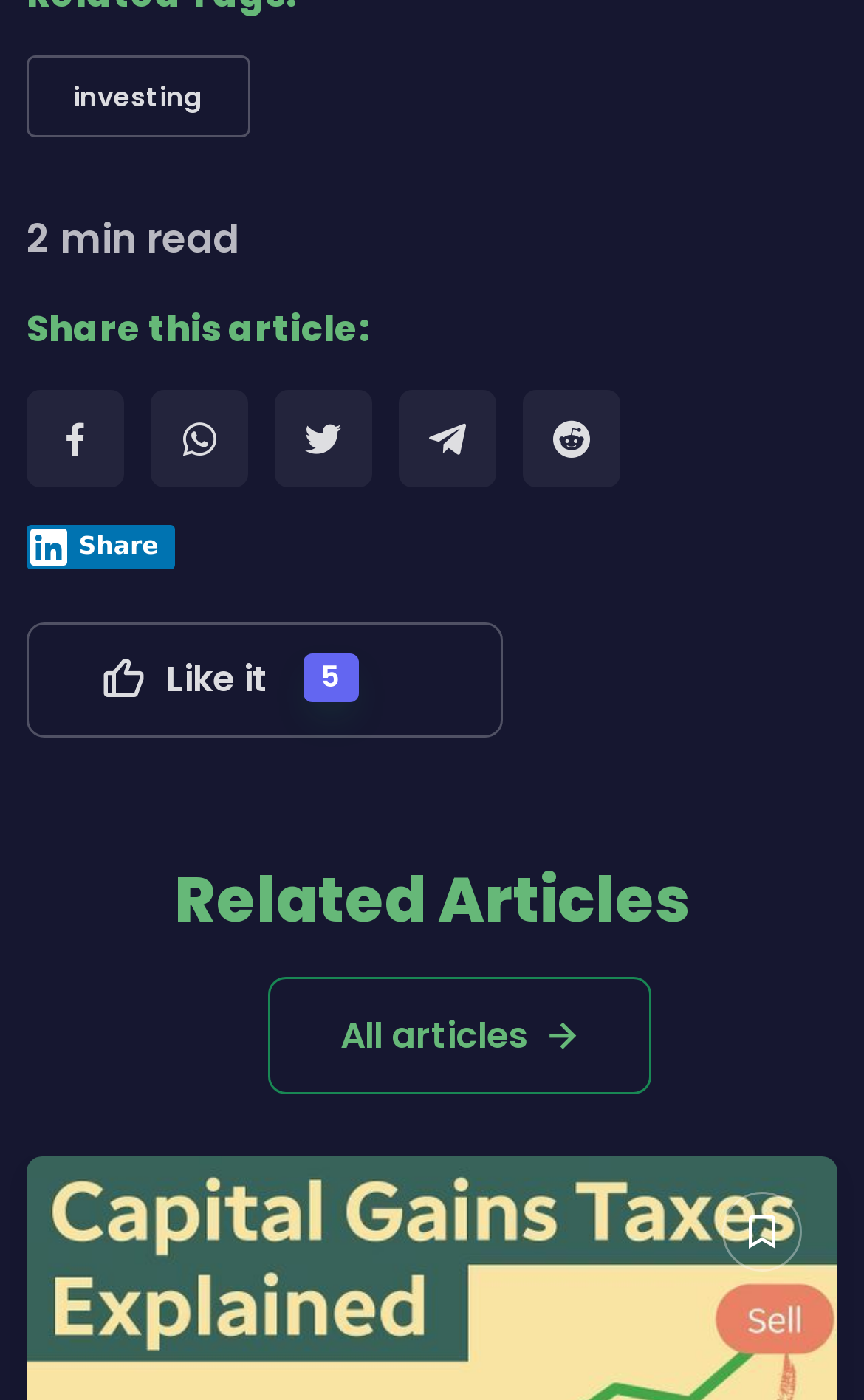How many social media sharing options are available?
Please provide a single word or phrase as your answer based on the image.

5